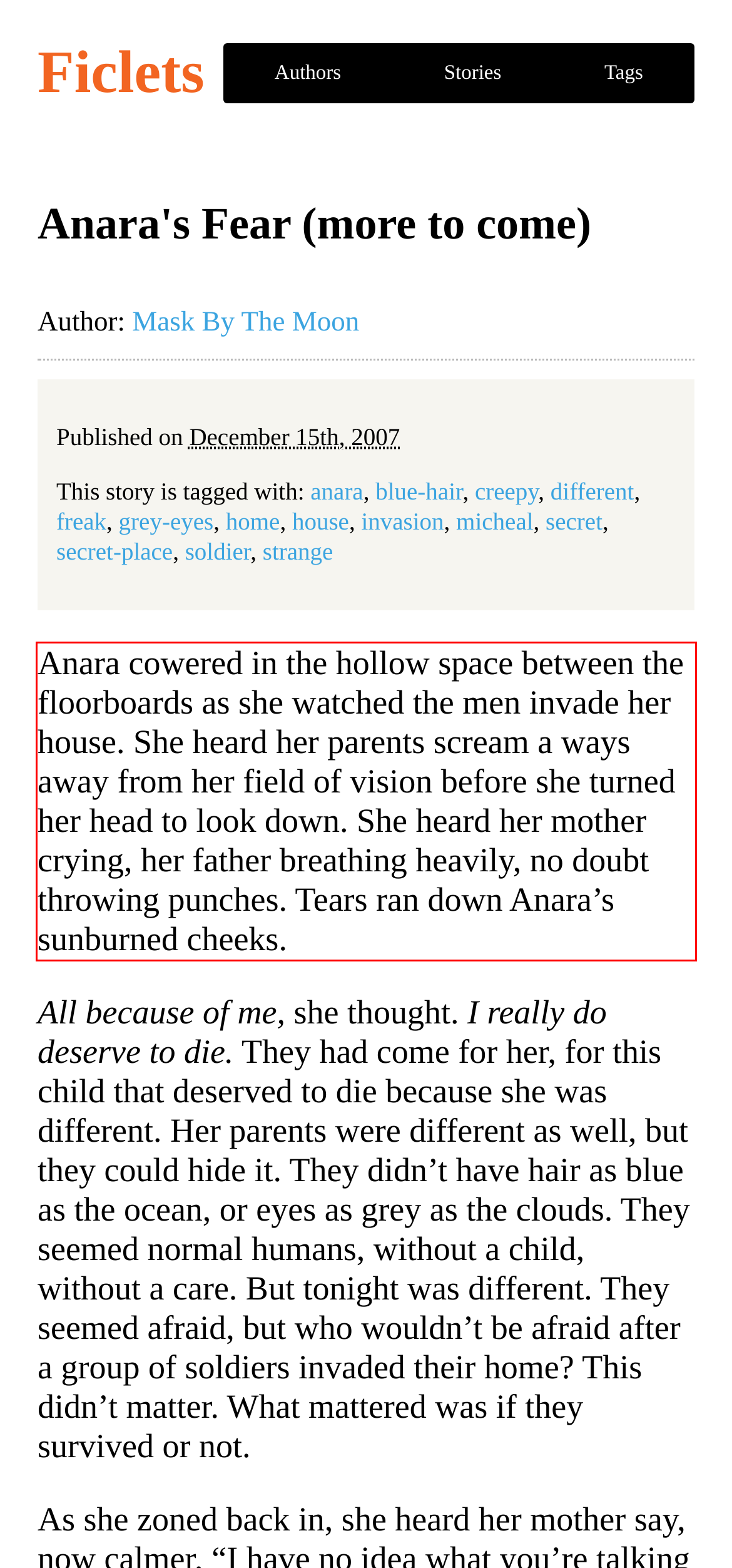You have a webpage screenshot with a red rectangle surrounding a UI element. Extract the text content from within this red bounding box.

Anara cowered in the hollow space between the floorboards as she watched the men invade her house. She heard her parents scream a ways away from her field of vision before she turned her head to look down. She heard her mother crying, her father breathing heavily, no doubt throwing punches. Tears ran down Anara’s sunburned cheeks.